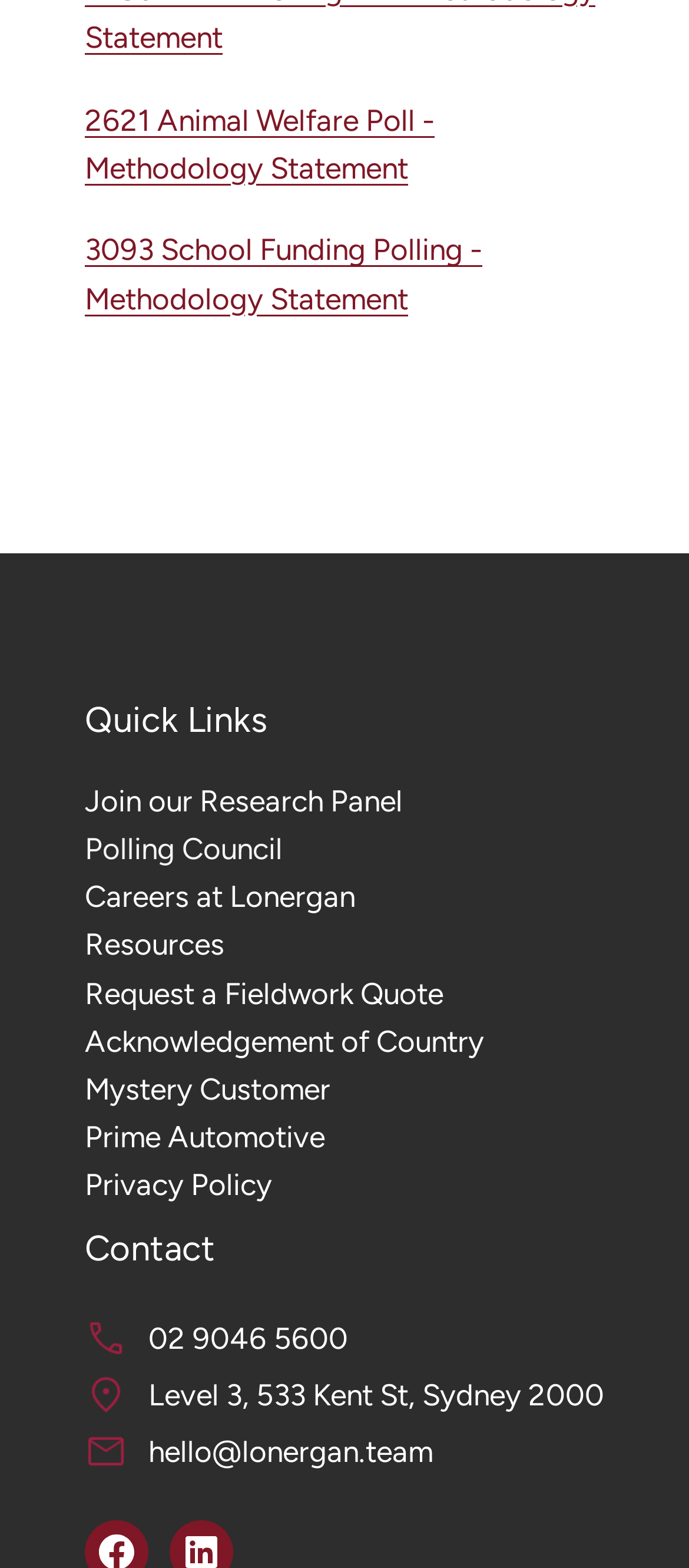Please identify the bounding box coordinates of the element I need to click to follow this instruction: "View the methodology statement of the 2621 Animal Welfare Poll".

[0.123, 0.061, 0.877, 0.123]